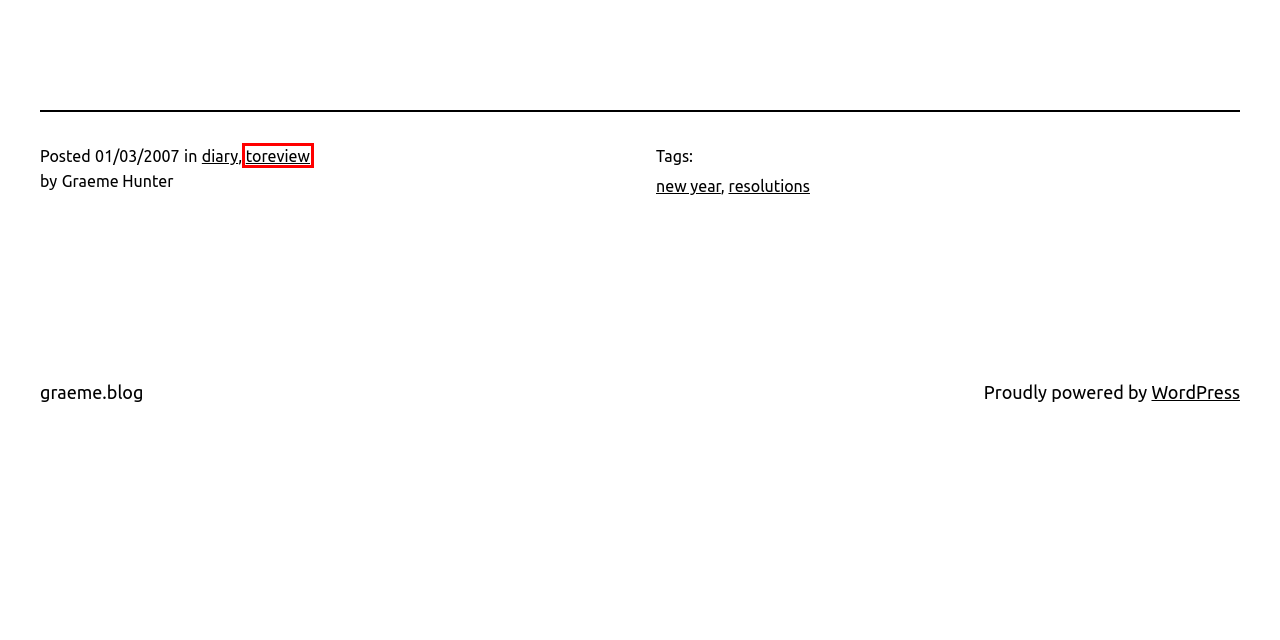You are provided with a screenshot of a webpage where a red rectangle bounding box surrounds an element. Choose the description that best matches the new webpage after clicking the element in the red bounding box. Here are the choices:
A. Blog Tool, Publishing Platform, and CMS – WordPress.org
B. About - graeme.blog
C. diary Archives - graeme.blog
D. toreview Archives - graeme.blog
E. 100 Great Sporting Moments - BBC - graeme.blog
F. resolutions Archives - graeme.blog
G. - graeme.blog
H. P Wyndham Little - graeme.blog

D